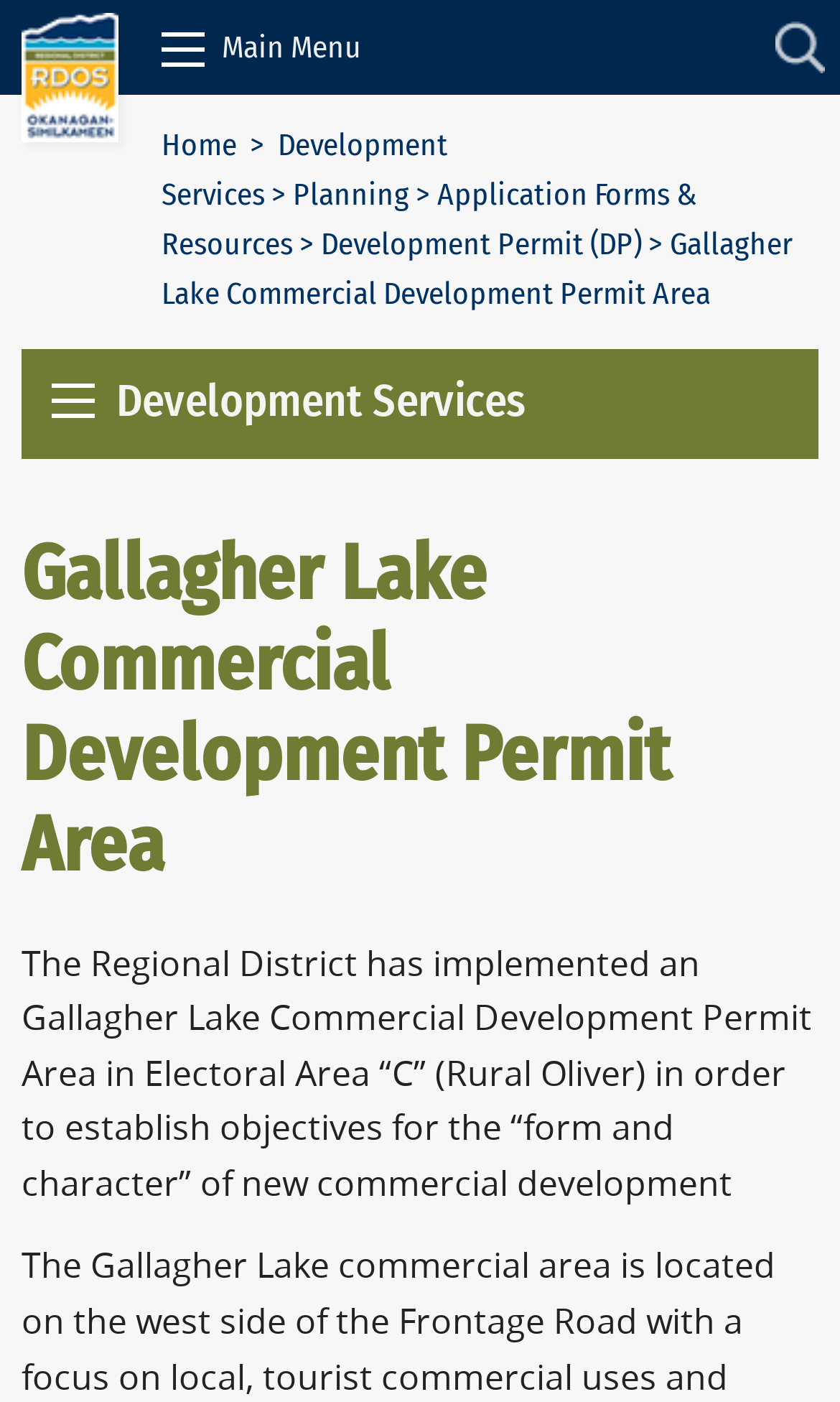What is the main menu item after 'Home'?
Give a one-word or short phrase answer based on the image.

Development Services